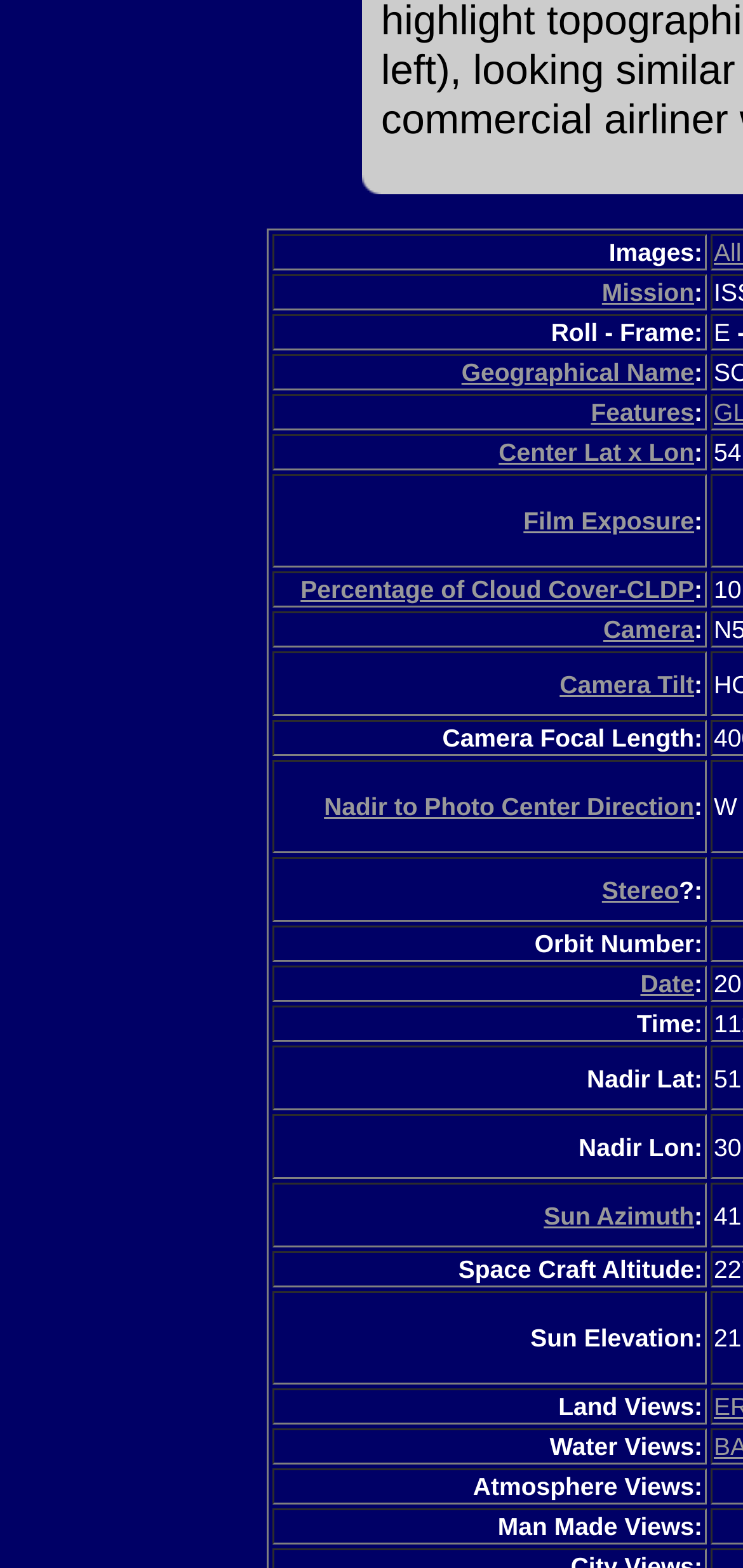Answer the question below with a single word or a brief phrase: 
How many links are there under 'Features'?

1